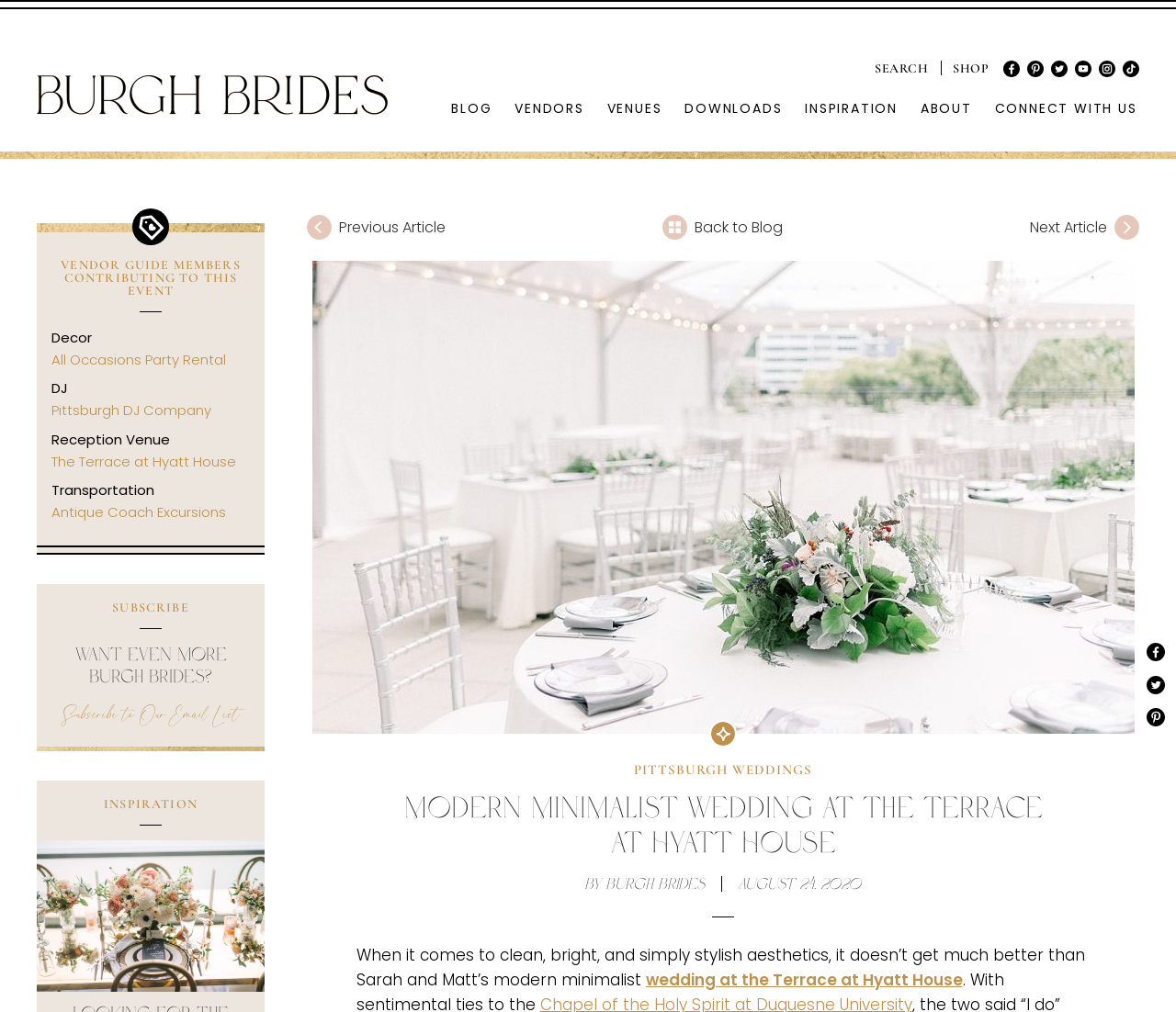Please specify the bounding box coordinates of the region to click in order to perform the following instruction: "Search for something".

[0.739, 0.06, 0.794, 0.076]